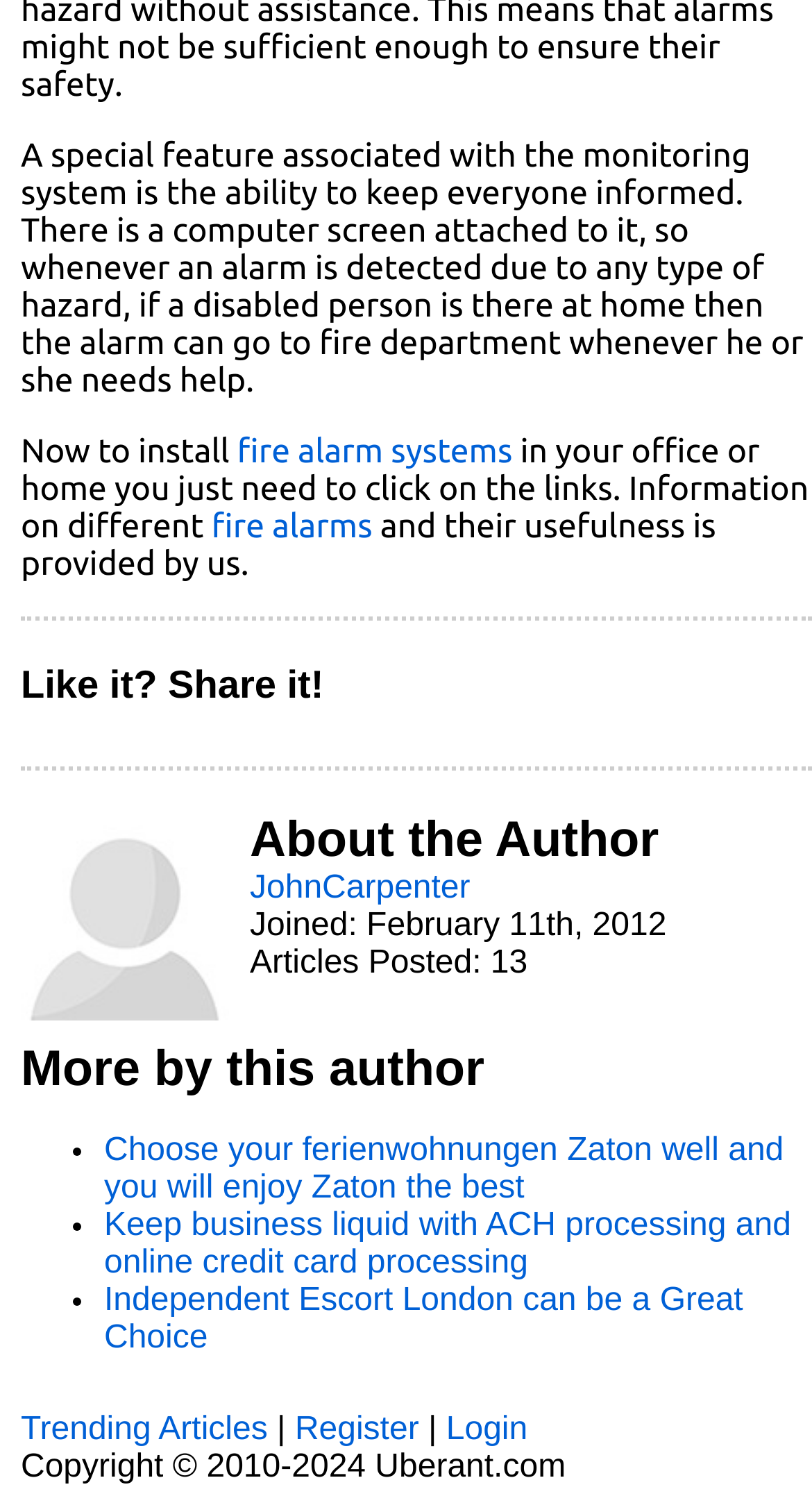Locate the bounding box coordinates of the element I should click to achieve the following instruction: "Click on 'fire alarm systems'".

[0.292, 0.287, 0.631, 0.311]